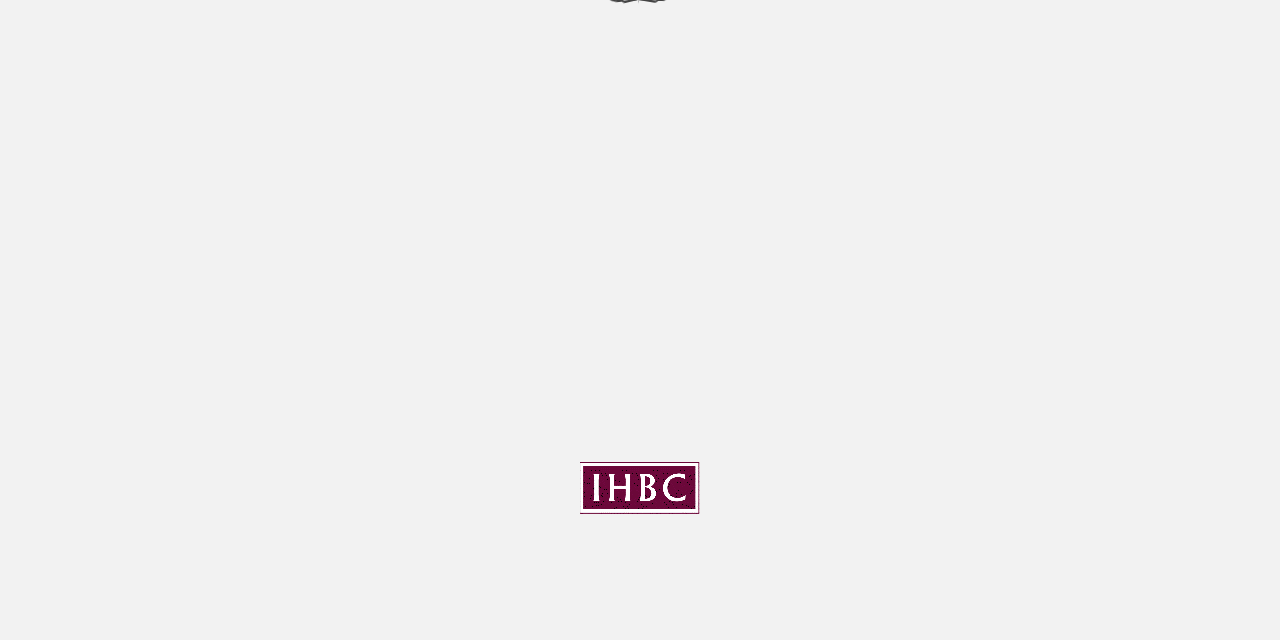Provide the bounding box coordinates in the format (top-left x, top-left y, bottom-right x, bottom-right y). All values are floating point numbers between 0 and 1. Determine the bounding box coordinate of the UI element described as: parent_node: IHBC19_FULLnomembers

[0.441, 0.722, 0.559, 0.916]